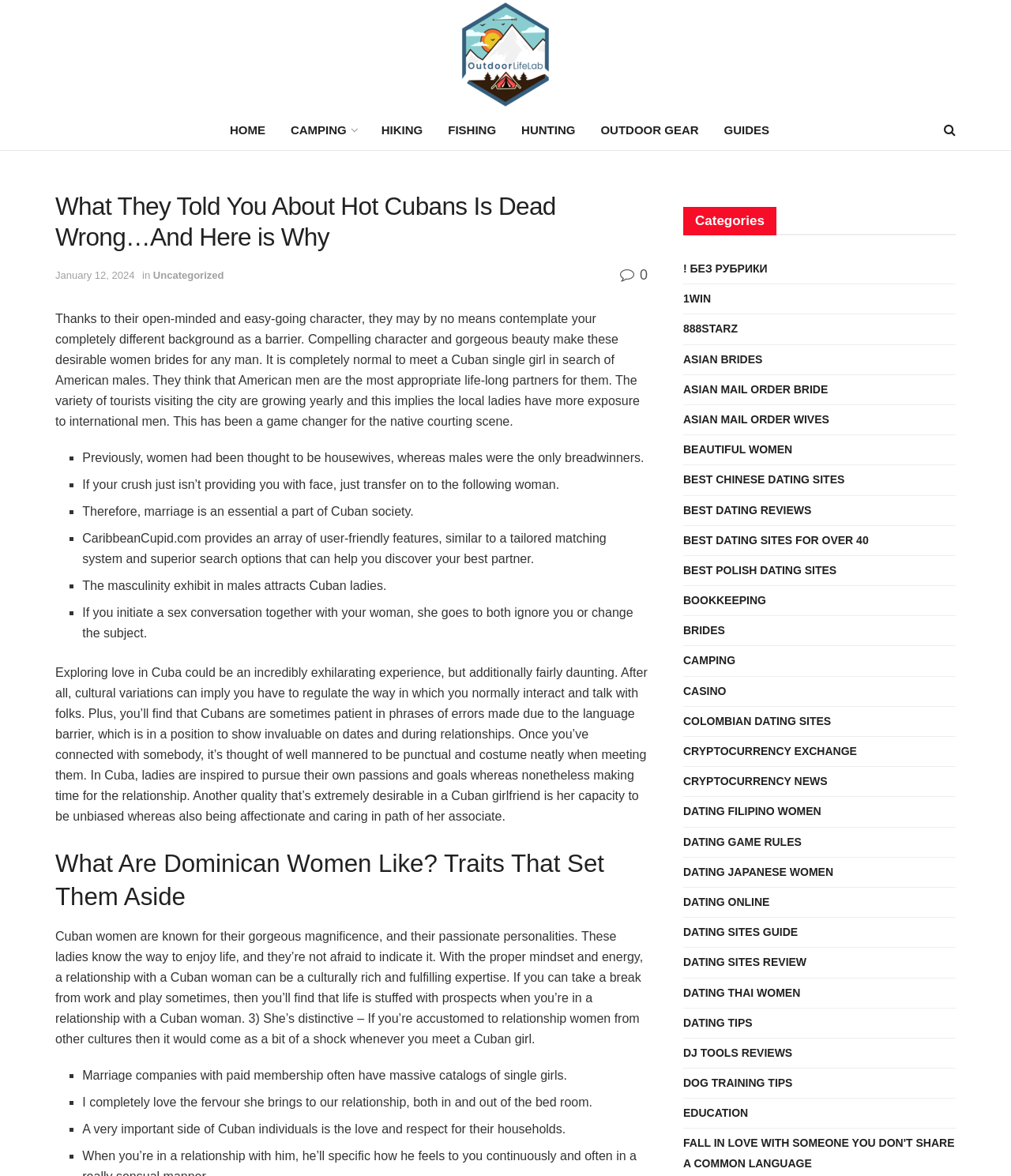Find the bounding box coordinates for the area that must be clicked to perform this action: "Check the 'GUIDES' section".

[0.704, 0.094, 0.774, 0.128]